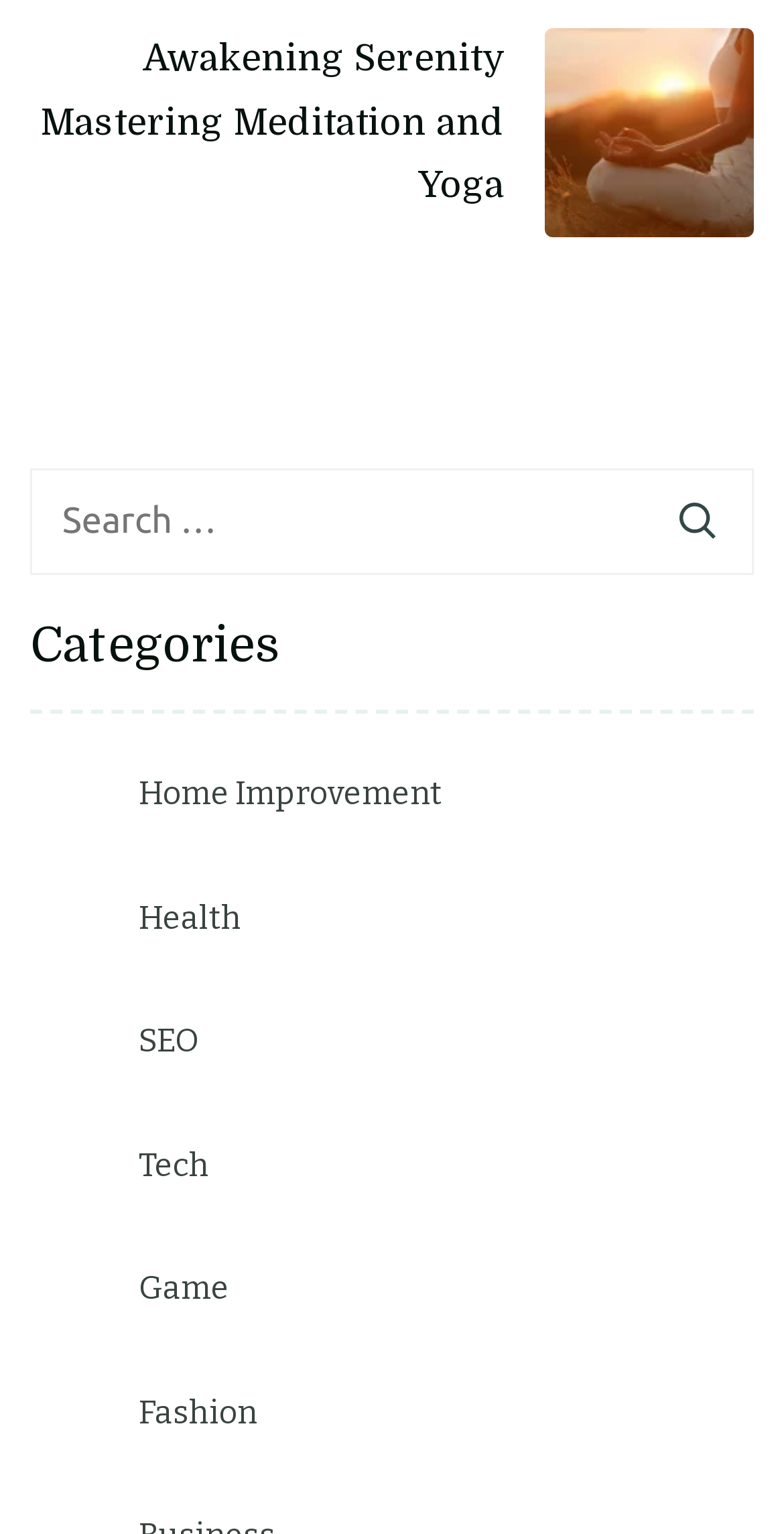Please determine the bounding box coordinates of the element's region to click in order to carry out the following instruction: "Click on Home Improvement category". The coordinates should be four float numbers between 0 and 1, i.e., [left, top, right, bottom].

[0.177, 0.497, 0.564, 0.539]